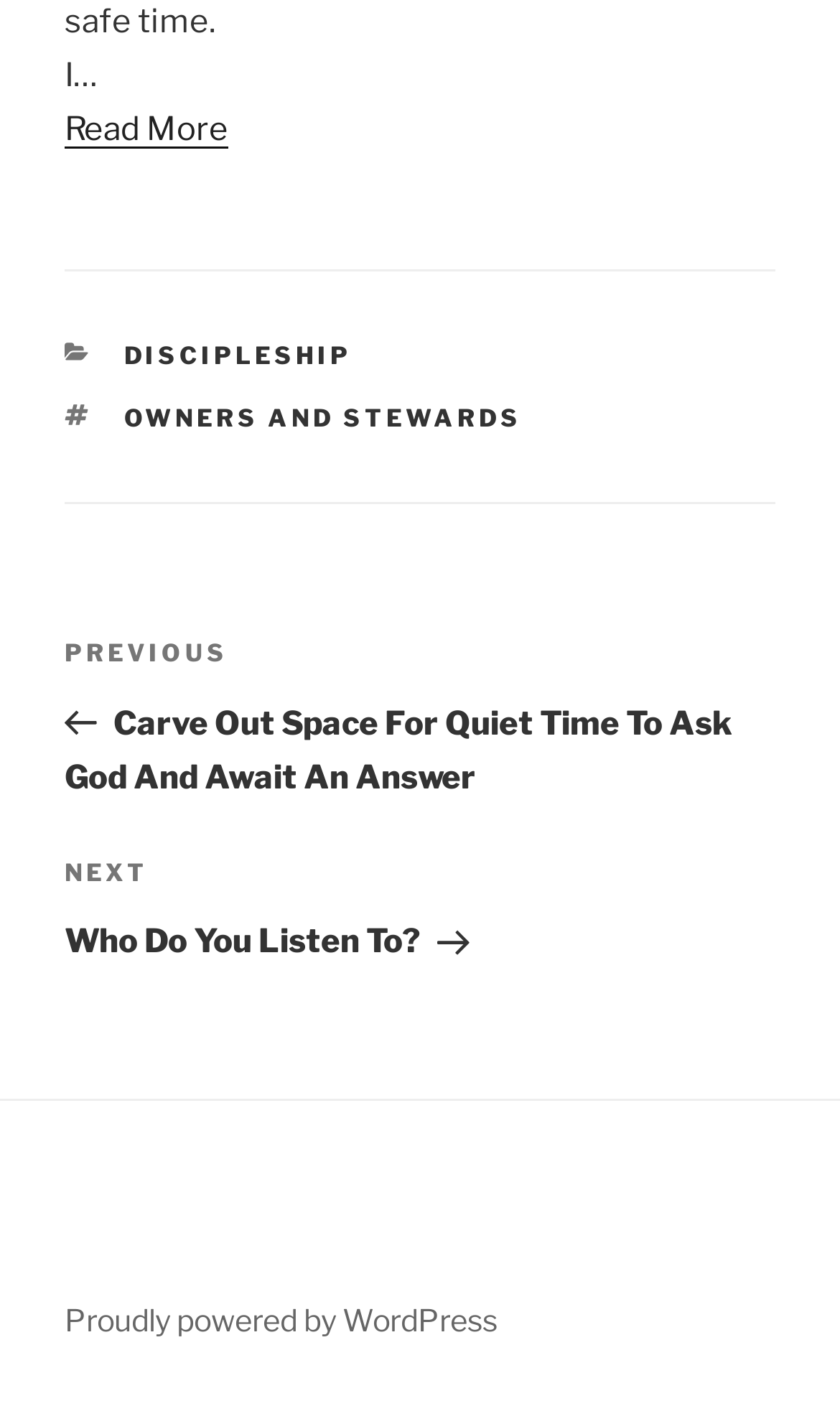Use a single word or phrase to answer the question:
What is the purpose of the 'Read More' link?

To read more about a post